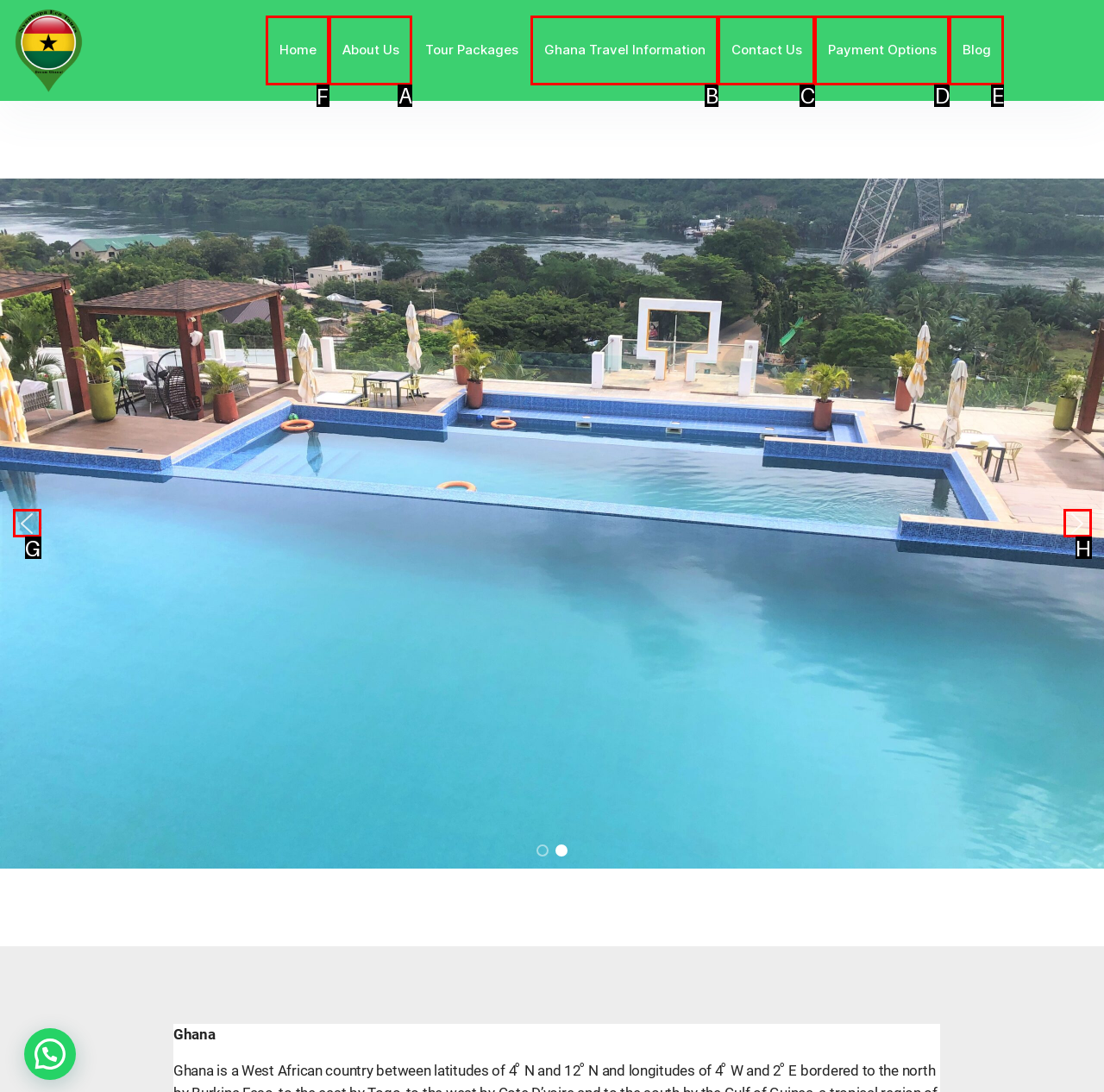Determine the letter of the element I should select to fulfill the following instruction: click the Home link. Just provide the letter.

F